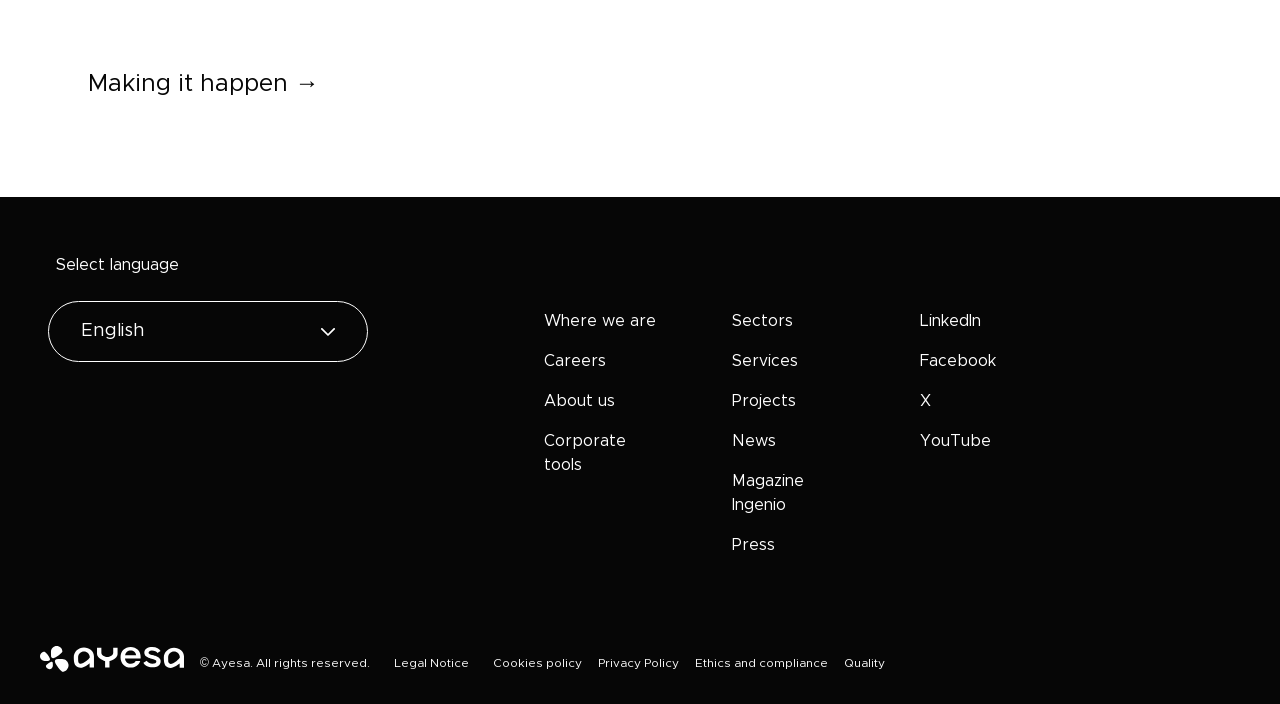Identify the bounding box coordinates of the region that should be clicked to execute the following instruction: "Search for a keyword".

None